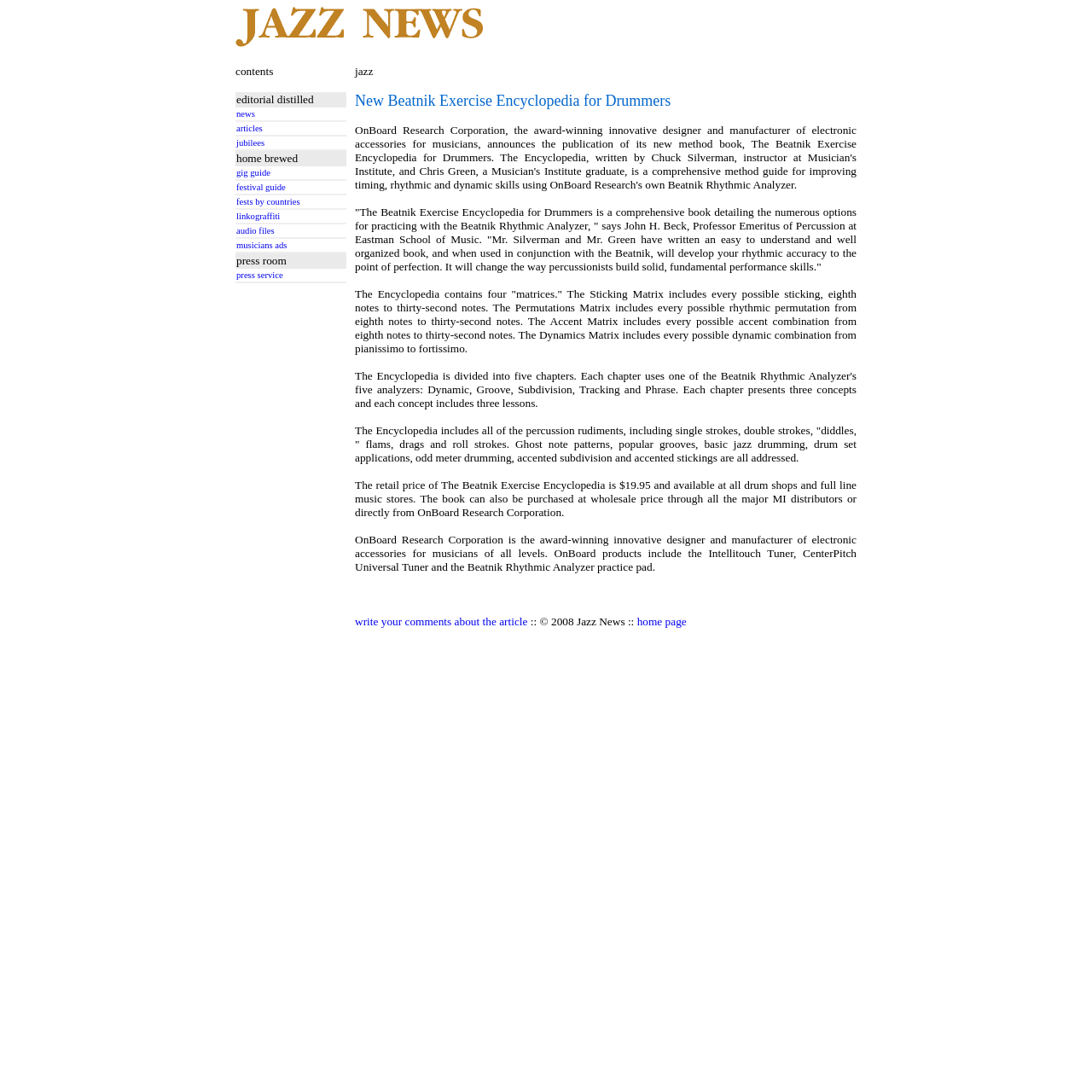Indicate the bounding box coordinates of the element that needs to be clicked to satisfy the following instruction: "click festival guide". The coordinates should be four float numbers between 0 and 1, i.e., [left, top, right, bottom].

[0.216, 0.167, 0.316, 0.176]